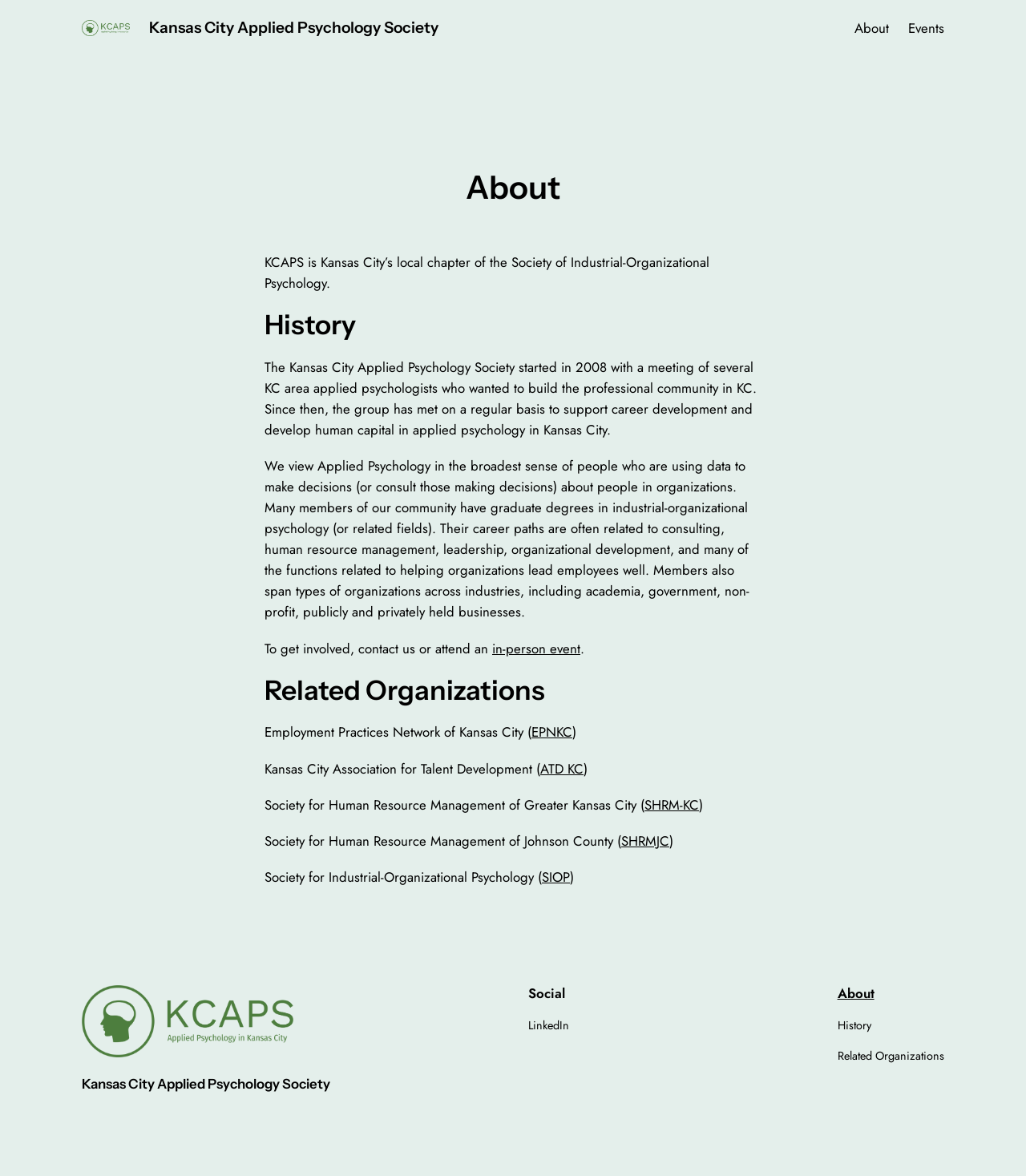Provide the bounding box coordinates of the HTML element this sentence describes: "SHRMJC". The bounding box coordinates consist of four float numbers between 0 and 1, i.e., [left, top, right, bottom].

[0.605, 0.707, 0.652, 0.723]